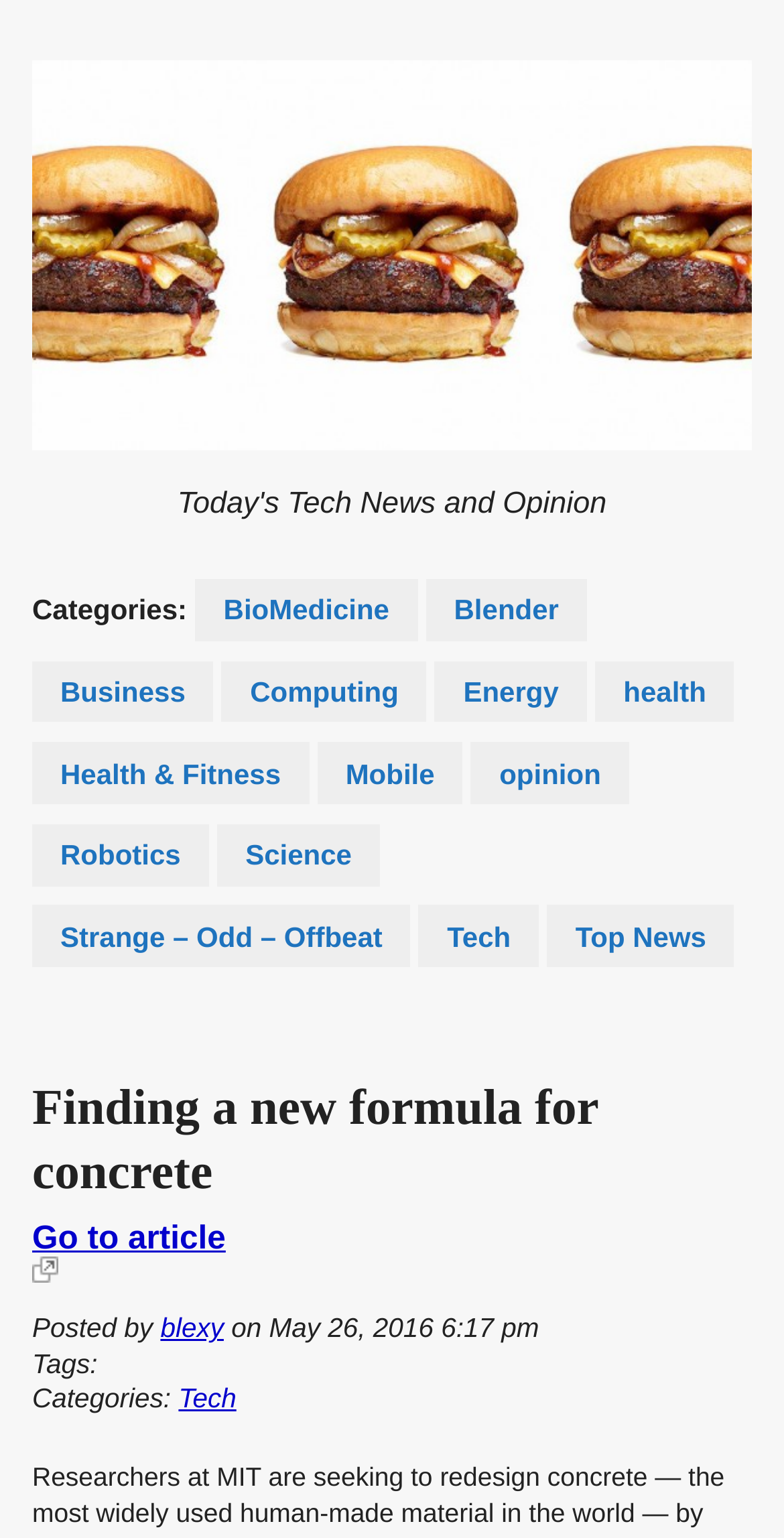What categories are listed on the webpage?
Please answer the question as detailed as possible.

The webpage lists multiple categories, including BioMedicine, Blender, Business, Computing, Energy, Health, Health & Fitness, Mobile, Opinion, Robotics, Science, Strange – Odd – Offbeat, and Tech, which are presented as links.